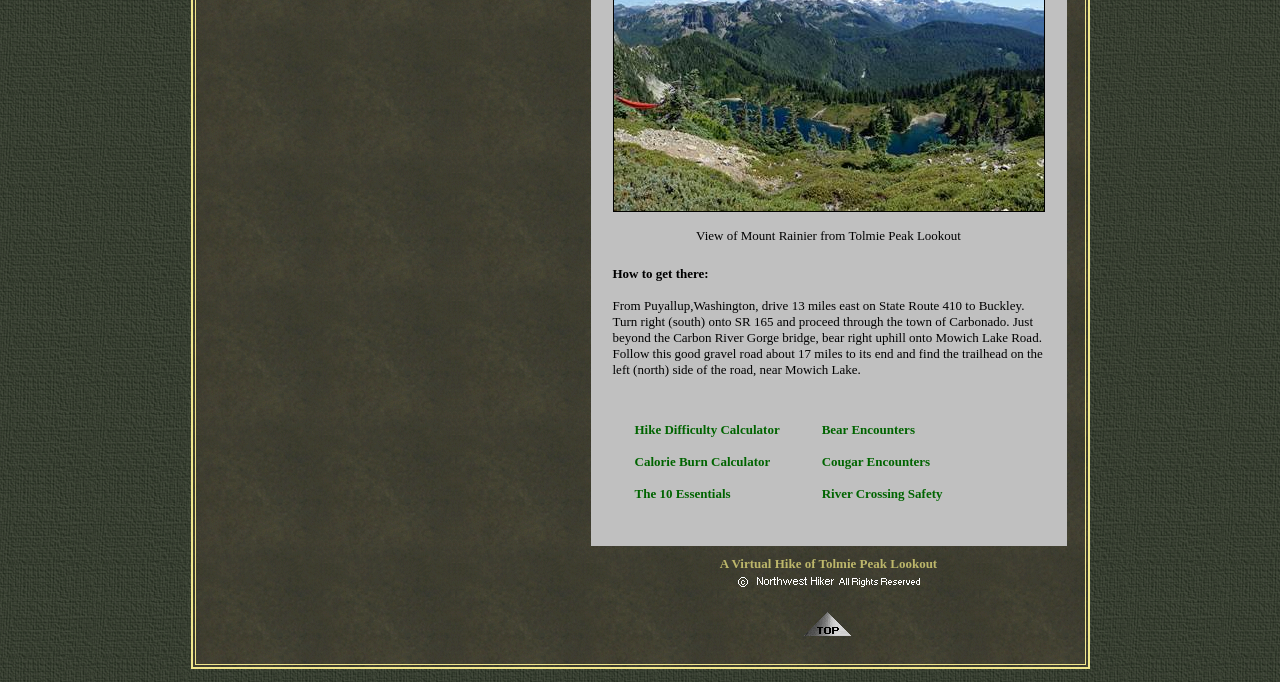What is the direction to get to the trailhead? Based on the screenshot, please respond with a single word or phrase.

Turn right uphill onto Mowich Lake Road